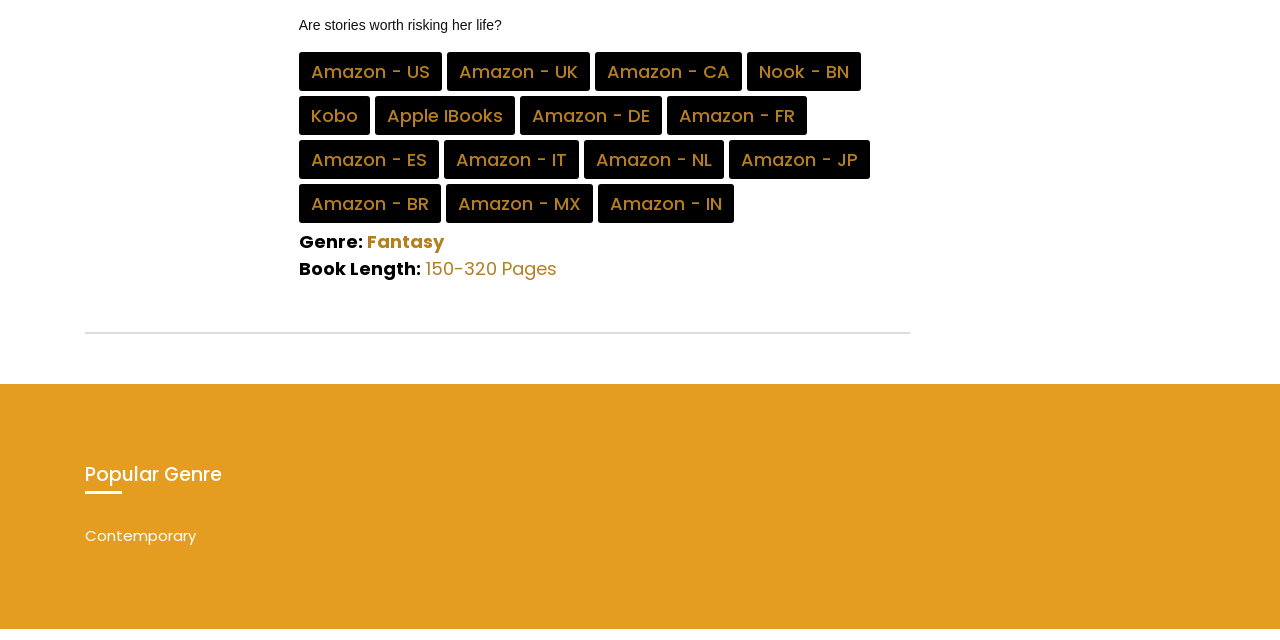Predict the bounding box of the UI element based on the description: "Apple iBooks". The coordinates should be four float numbers between 0 and 1, formatted as [left, top, right, bottom].

[0.293, 0.15, 0.402, 0.211]